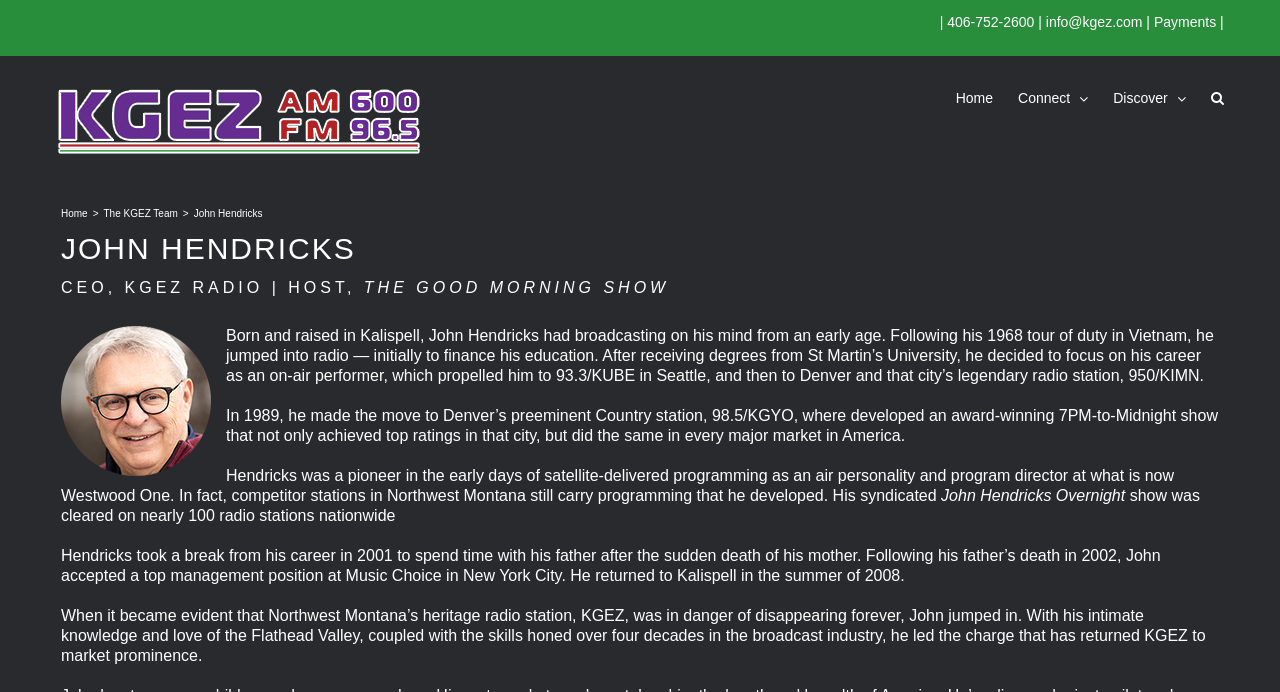Respond to the question with just a single word or phrase: 
What is John Hendricks' profession?

CEO, Radio Host